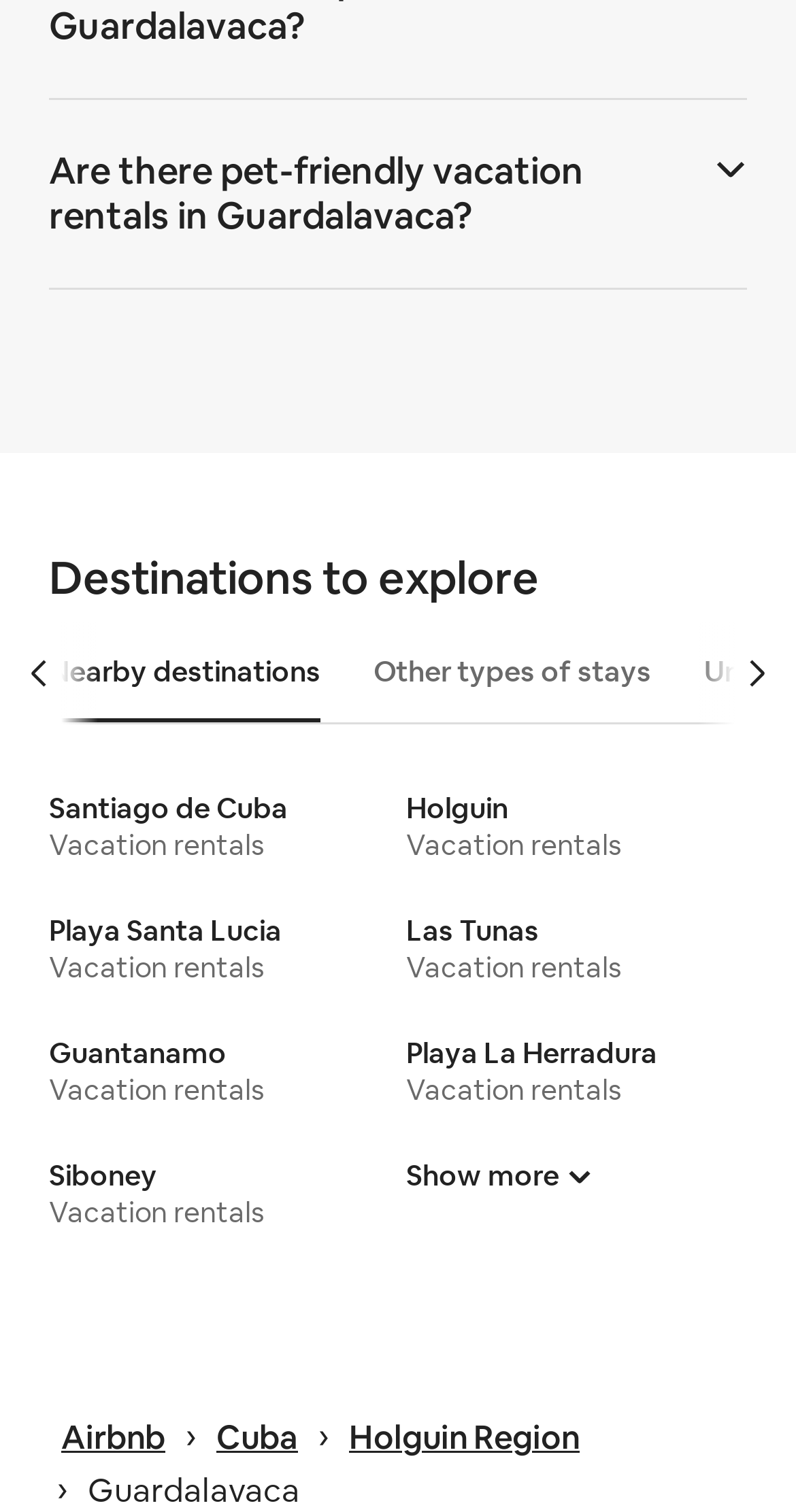Determine the bounding box coordinates for the area you should click to complete the following instruction: "read testimonials".

None